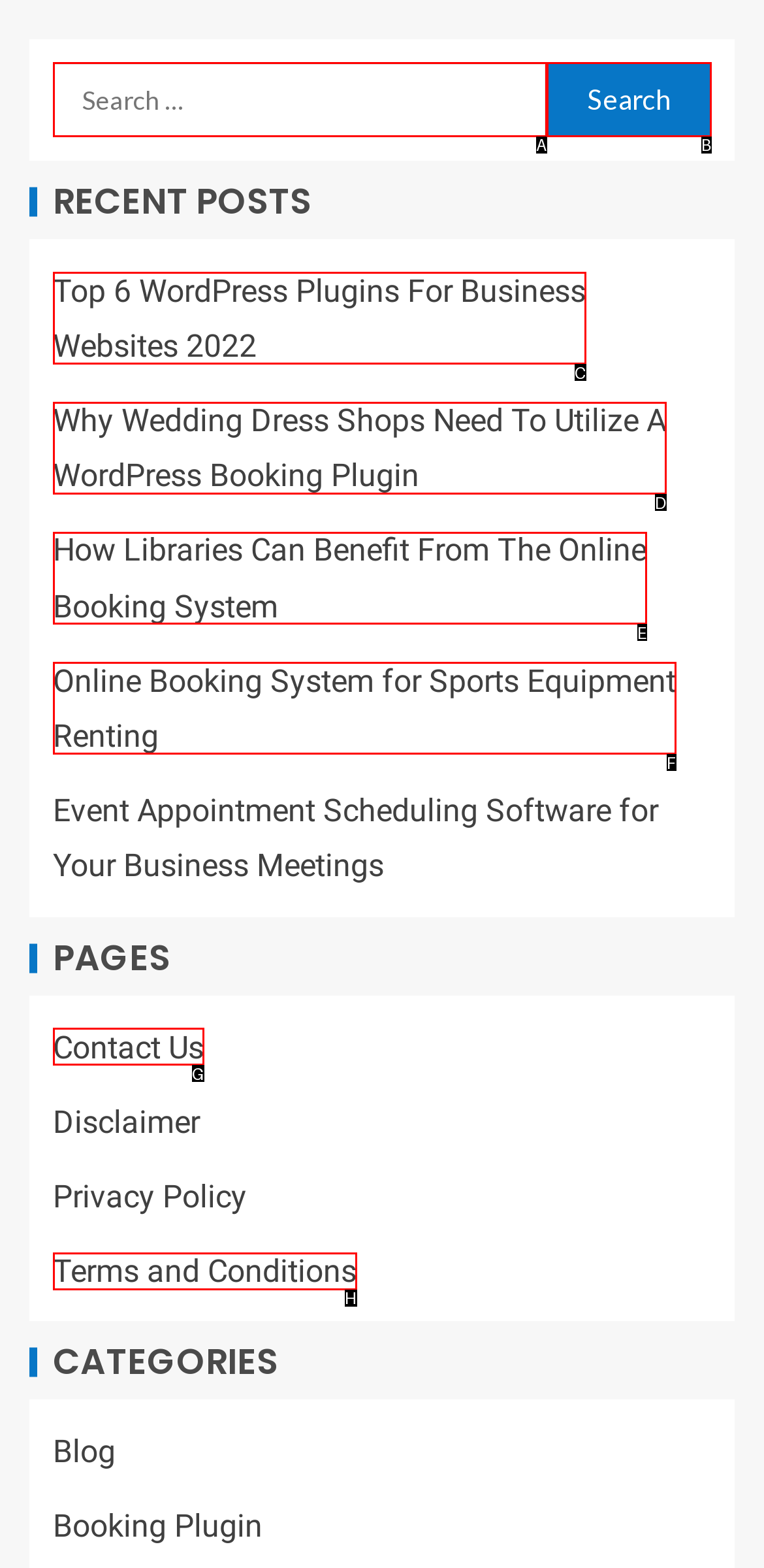Identify the option that corresponds to the given description: Terms and Conditions. Reply with the letter of the chosen option directly.

H